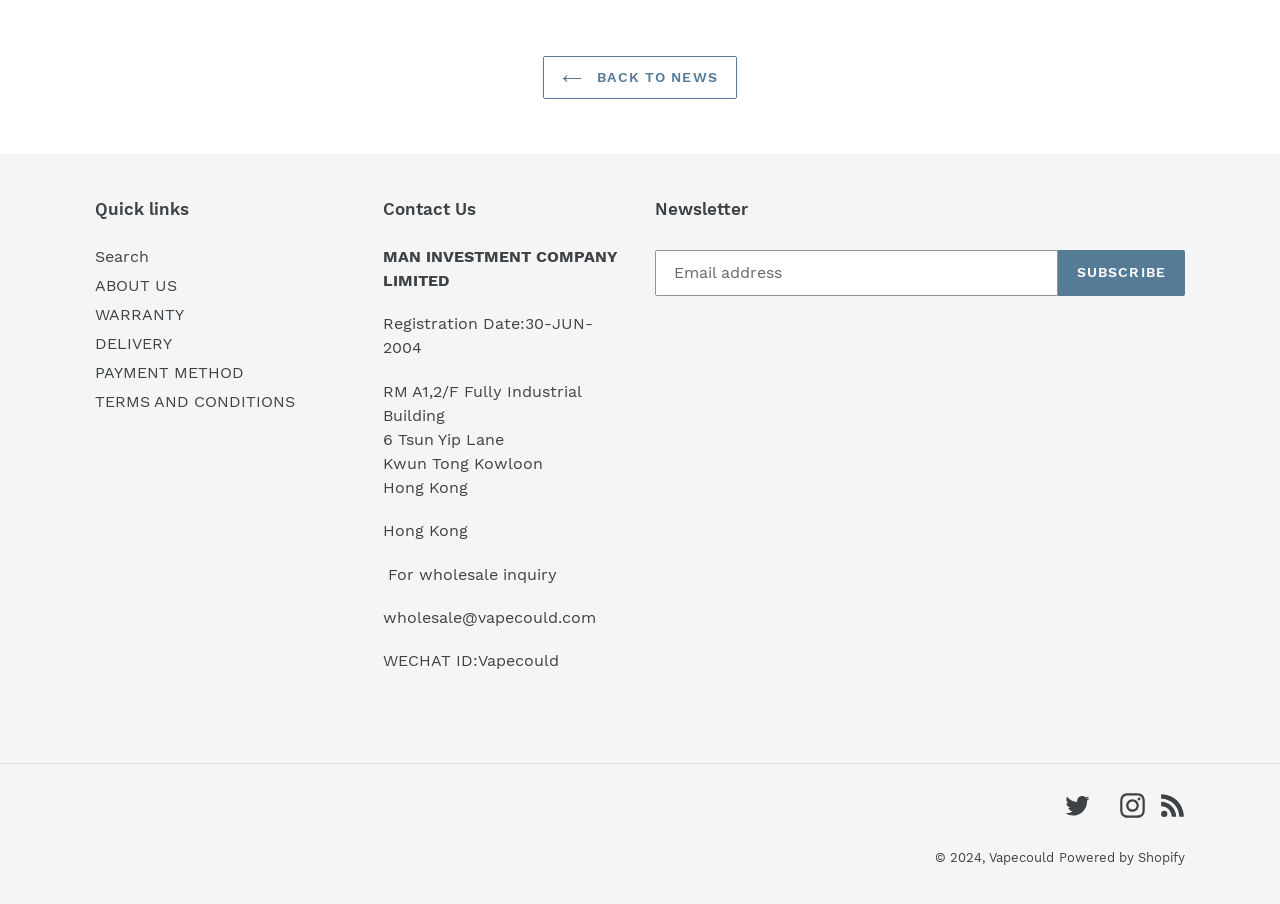With reference to the screenshot, provide a detailed response to the question below:
What social media platforms are linked?

The links to social media platforms can be found in the bottom section of the webpage, with the bounding box coordinates [0.832, 0.876, 0.852, 0.904] for Twitter, [0.875, 0.876, 0.895, 0.904] for Instagram, and [0.906, 0.876, 0.926, 0.904] for RSS.